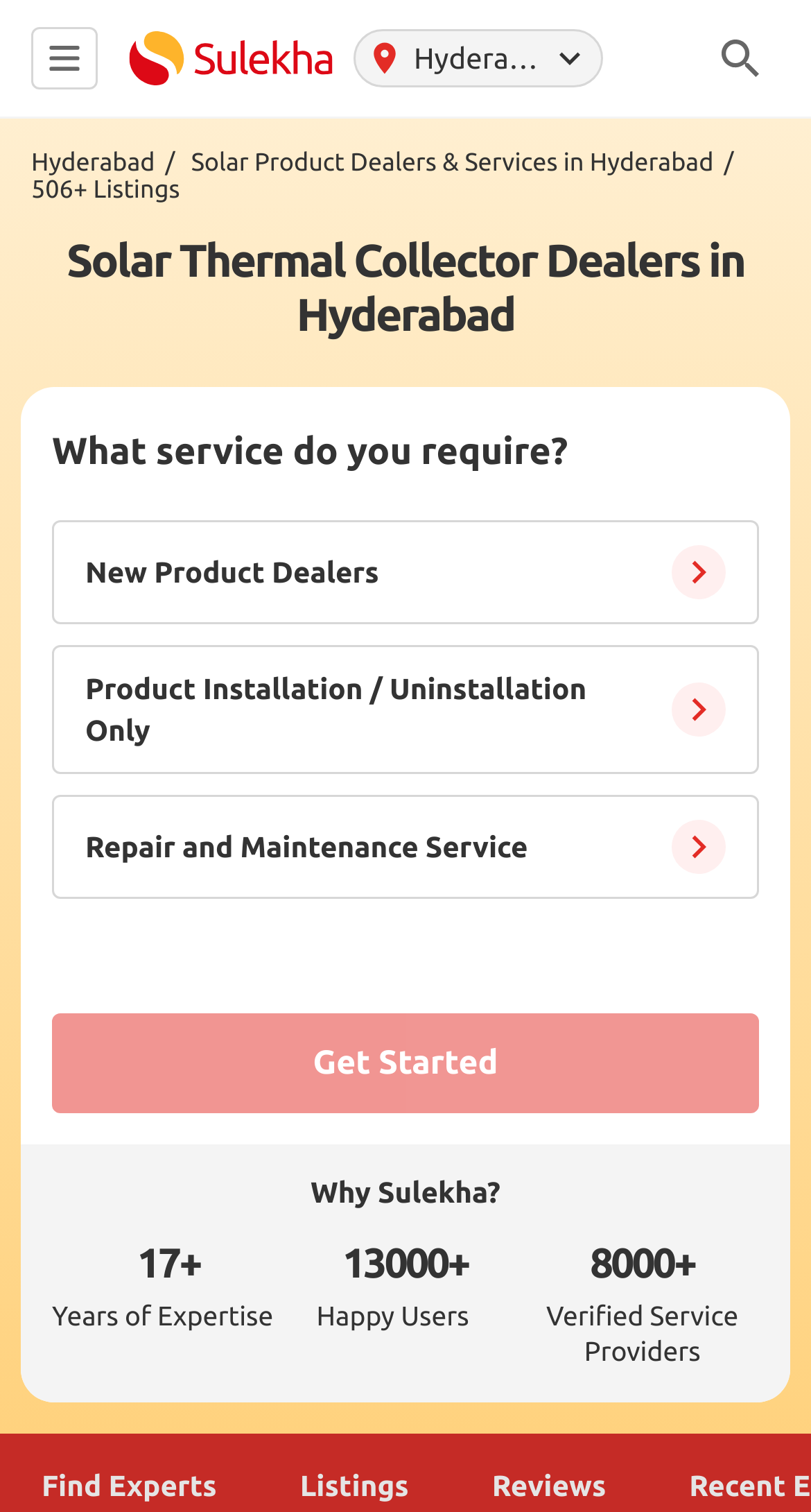Answer this question using a single word or a brief phrase:
How many verified service providers are there?

8000+